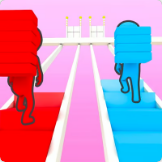Break down the image into a detailed narrative.

In this vibrant and playful scene from the game "Stair Race 3D," two colorful characters are seen competing against each other. The figure on the left, adorned in red, carries a stack of red blocks, while the figure on the right, dressed in blue, balances a stack of blue blocks. Both characters are navigating a series of lanes with a soft pink background, creating a lively atmosphere. In the distance, what appears to be a finish line is depicted with several golden posts, suggesting a competitive race ahead. The dynamic color contrast enhances the excitement of this unique skill game, emphasizing the challenge and fun involved in racing while managing their block stacks.